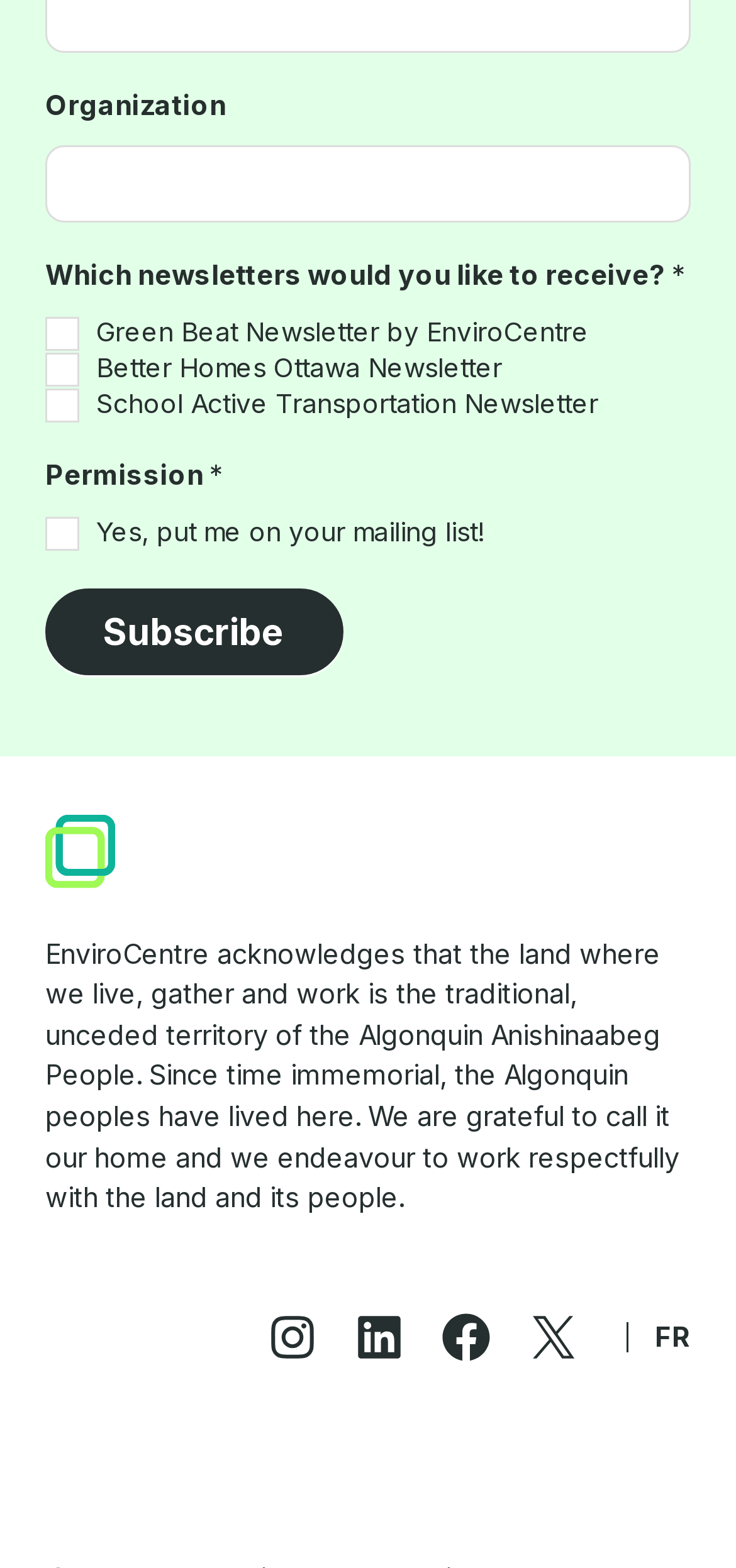What is the purpose of the textbox?
Refer to the image and provide a detailed answer to the question.

The textbox has a label 'If you are human, leave this field blank.' which suggests that its purpose is to verify that the user is a human and not a bot.